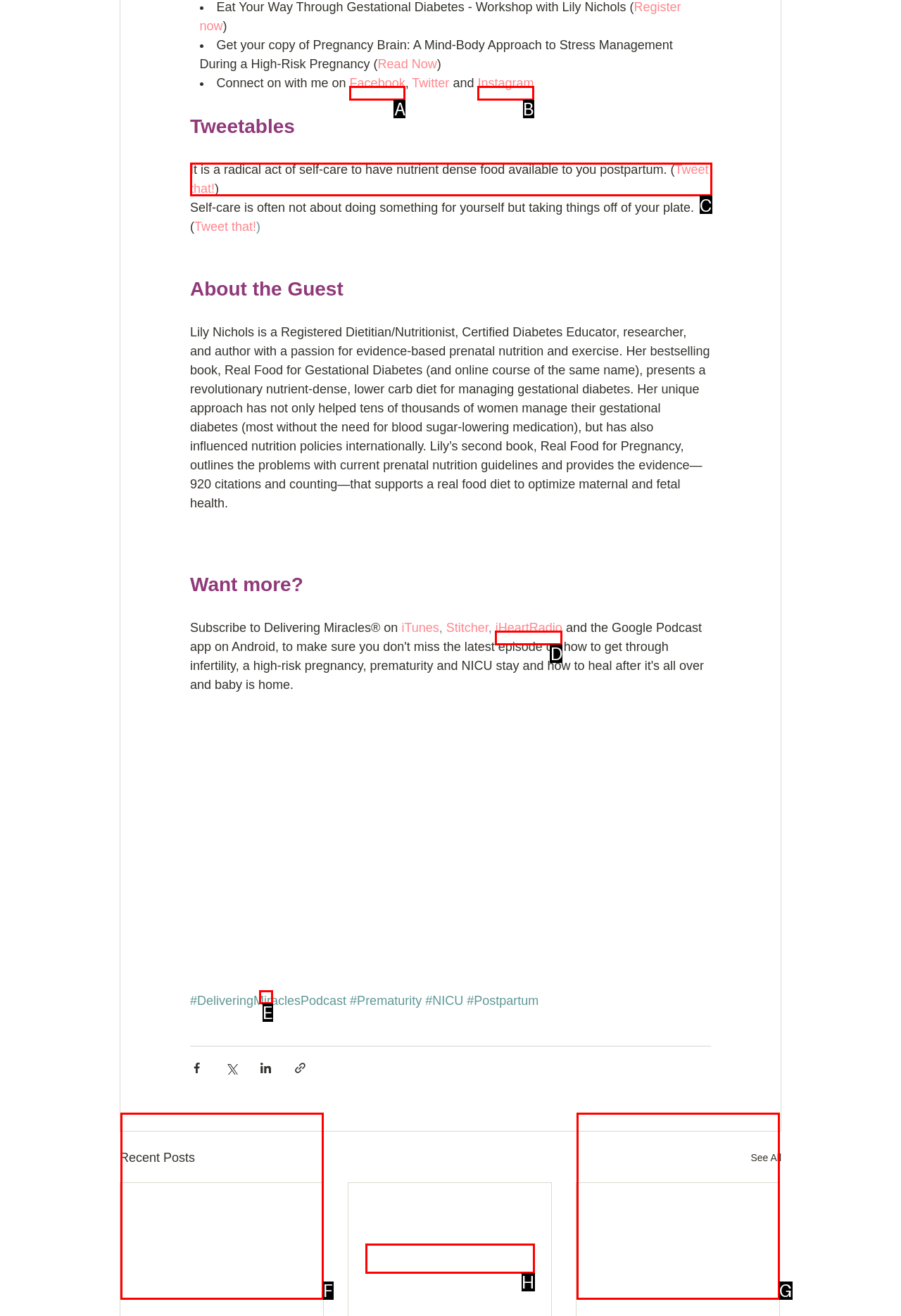Select the appropriate HTML element to click on to finish the task: Tweet that!.
Answer with the letter corresponding to the selected option.

C